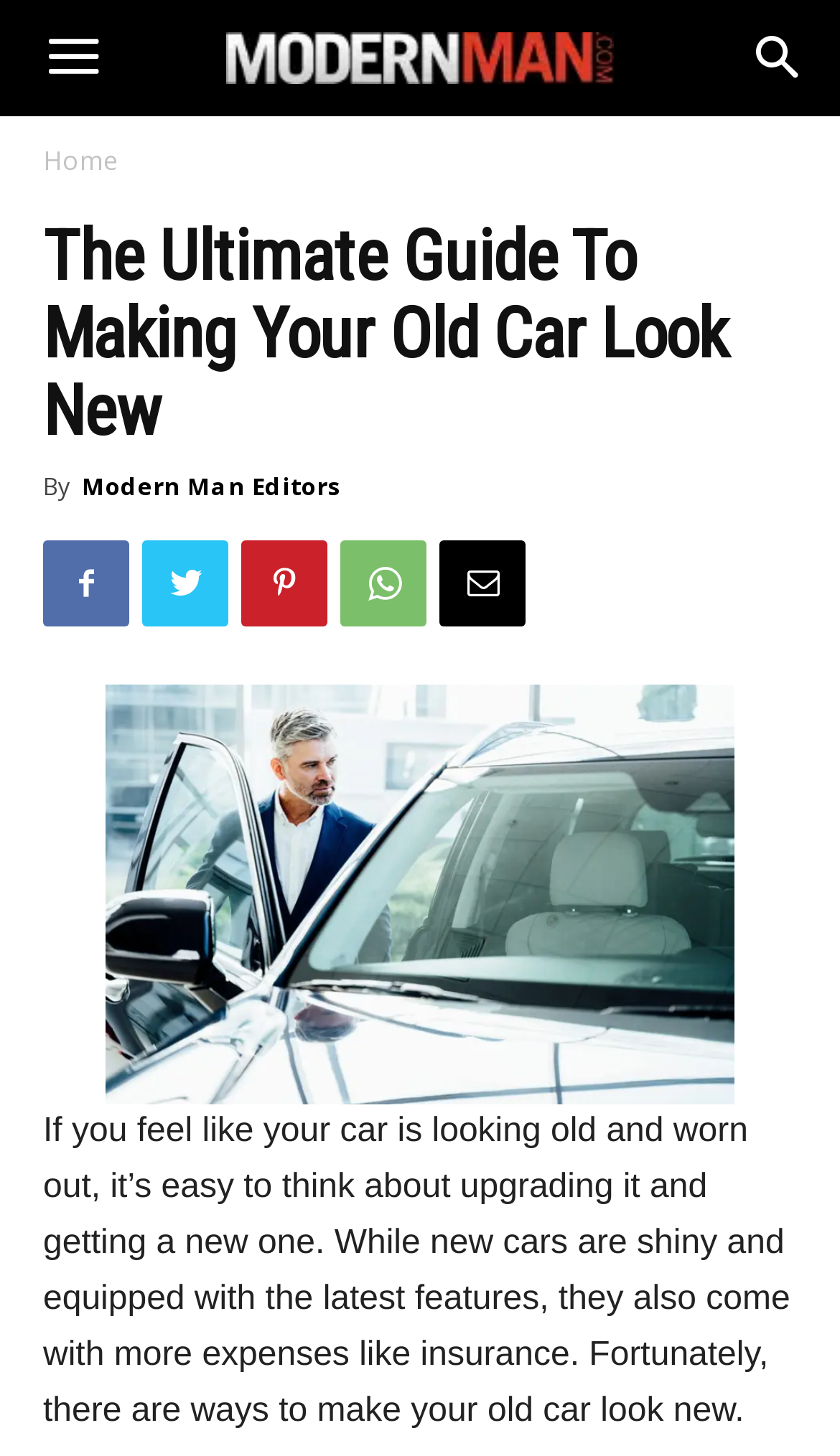Using the description "alt="AdobeStock 550613918"", locate and provide the bounding box of the UI element.

[0.125, 0.47, 0.875, 0.758]